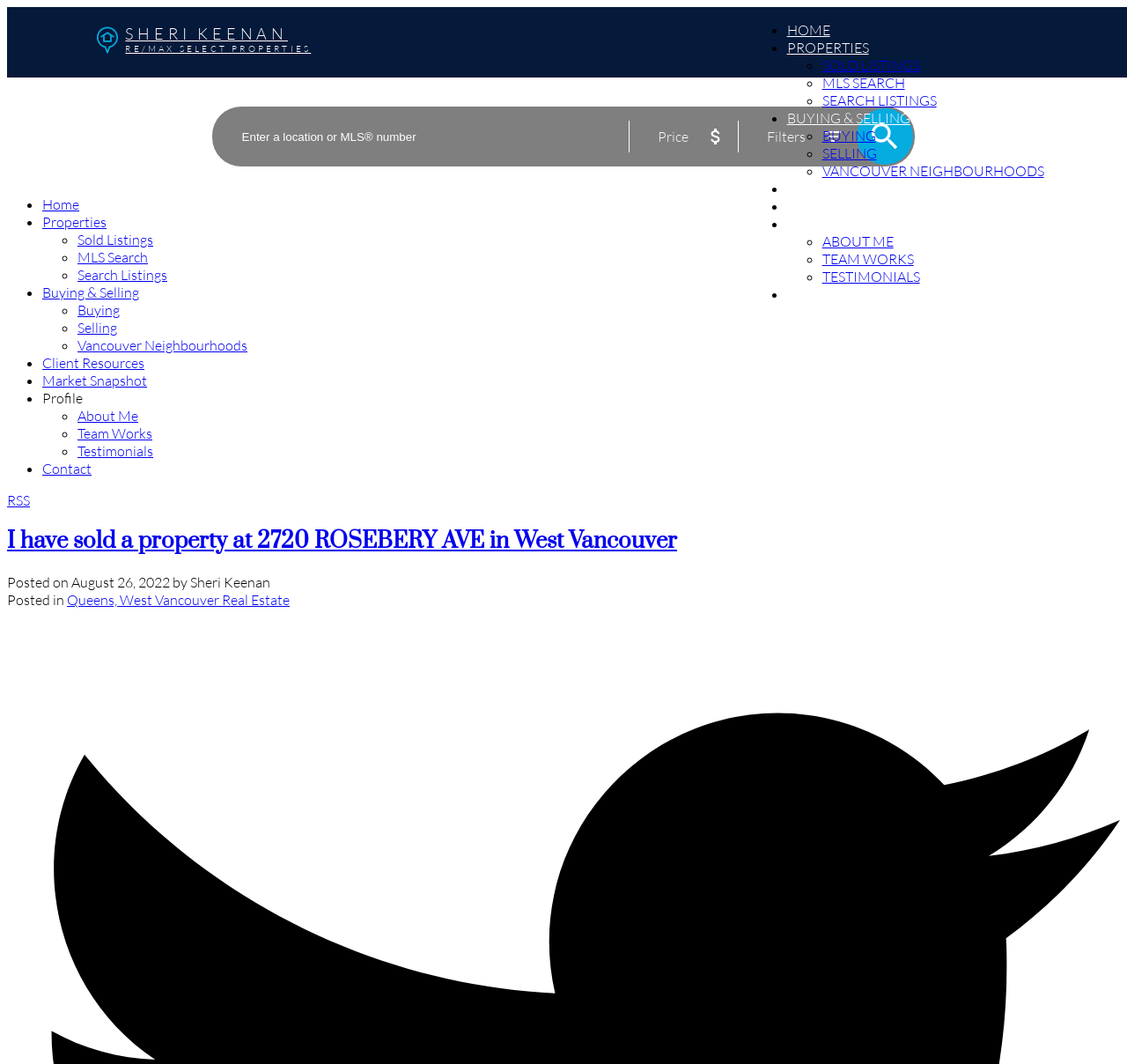What is the category of the blog post?
Based on the screenshot, respond with a single word or phrase.

Queens, West Vancouver Real Estate